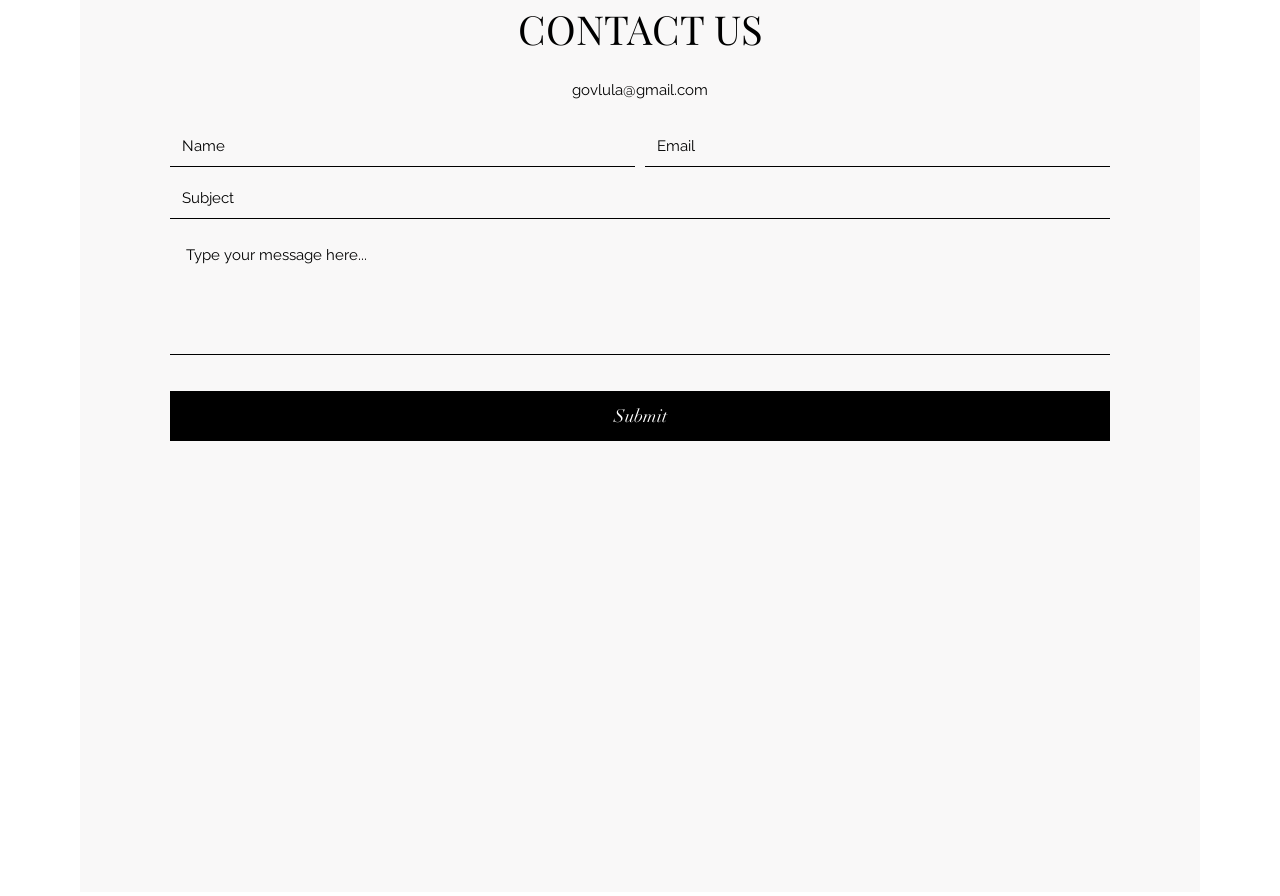What is the purpose of the form on this webpage?
Based on the image, provide a one-word or brief-phrase response.

Contact Us